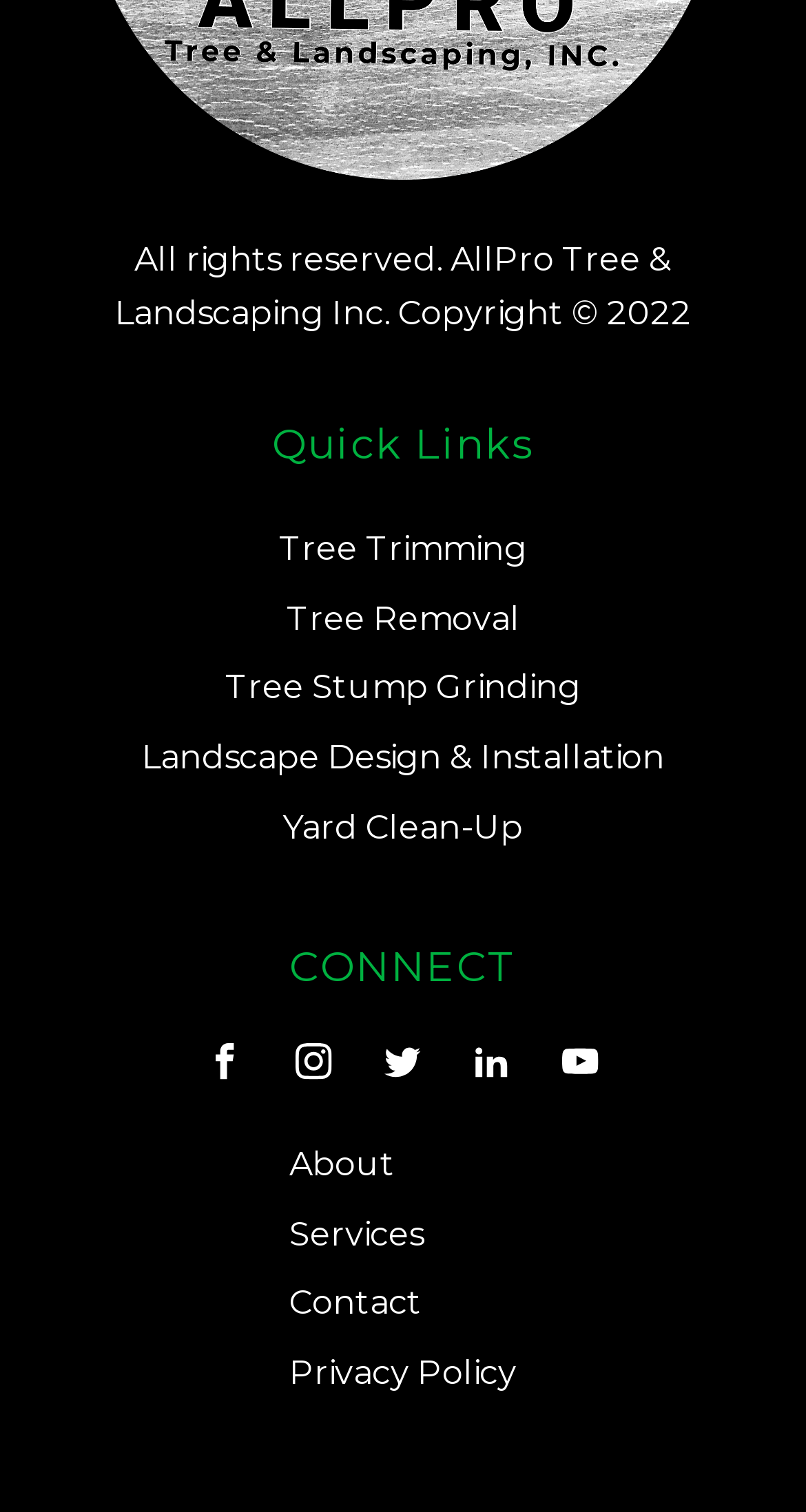Determine the bounding box coordinates (top-left x, top-left y, bottom-right x, bottom-right y) of the UI element described in the following text: Yard Clean-Up

[0.176, 0.524, 0.824, 0.57]